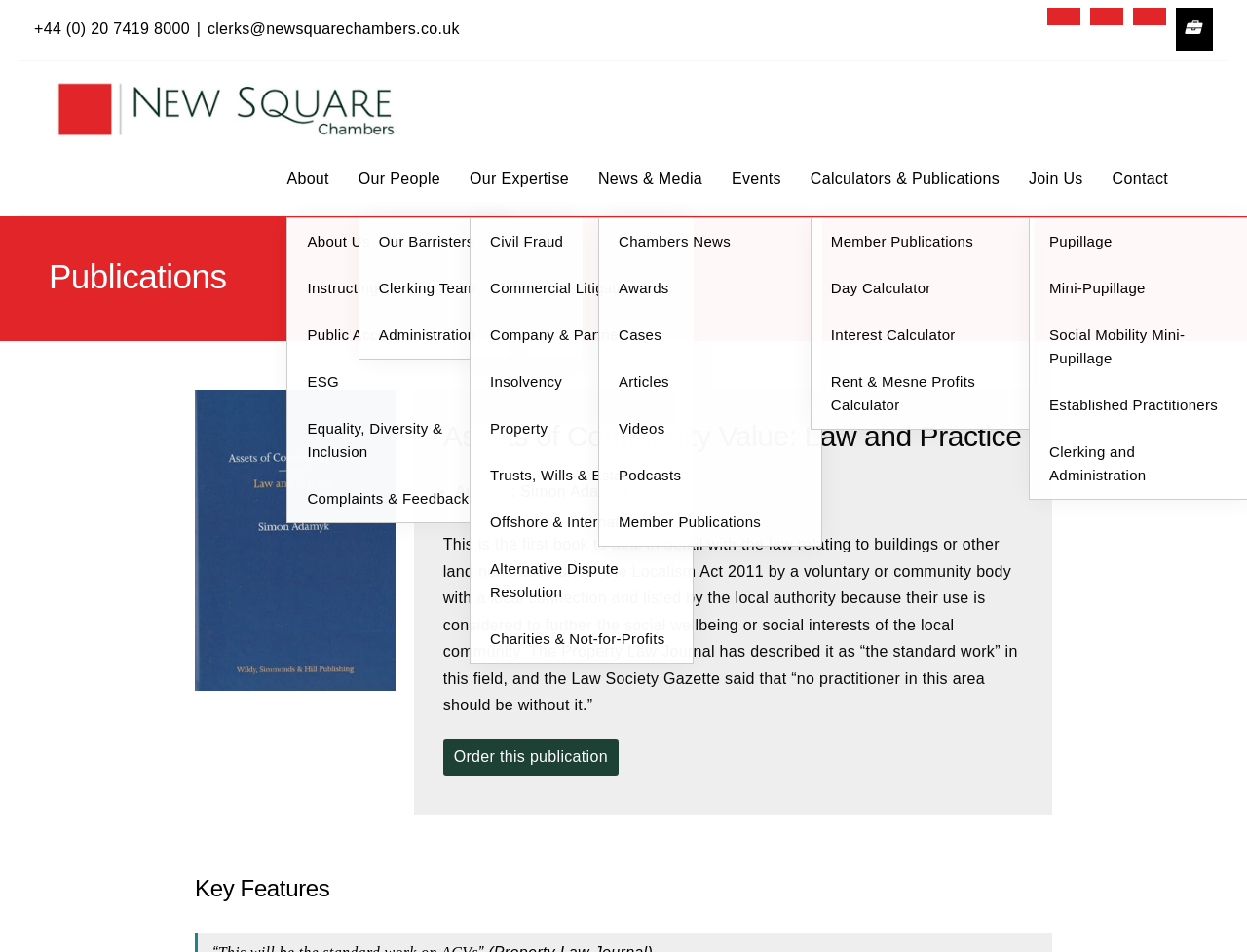Please determine the bounding box coordinates of the element to click on in order to accomplish the following task: "Order this publication". Ensure the coordinates are four float numbers ranging from 0 to 1, i.e., [left, top, right, bottom].

[0.355, 0.775, 0.496, 0.814]